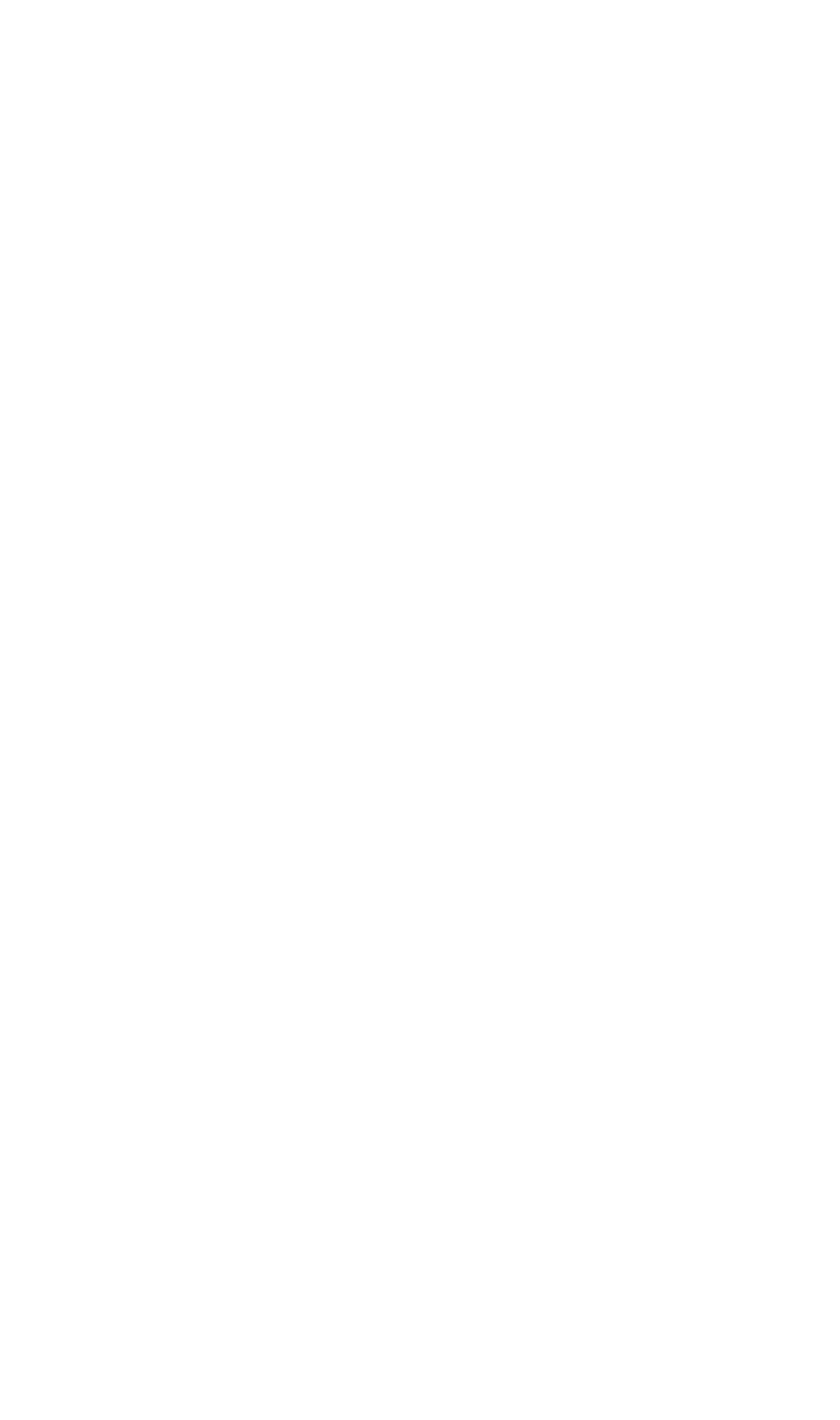What are the two links at the bottom of the webpage?
Using the picture, provide a one-word or short phrase answer.

Terms of Services and Privacy Policy